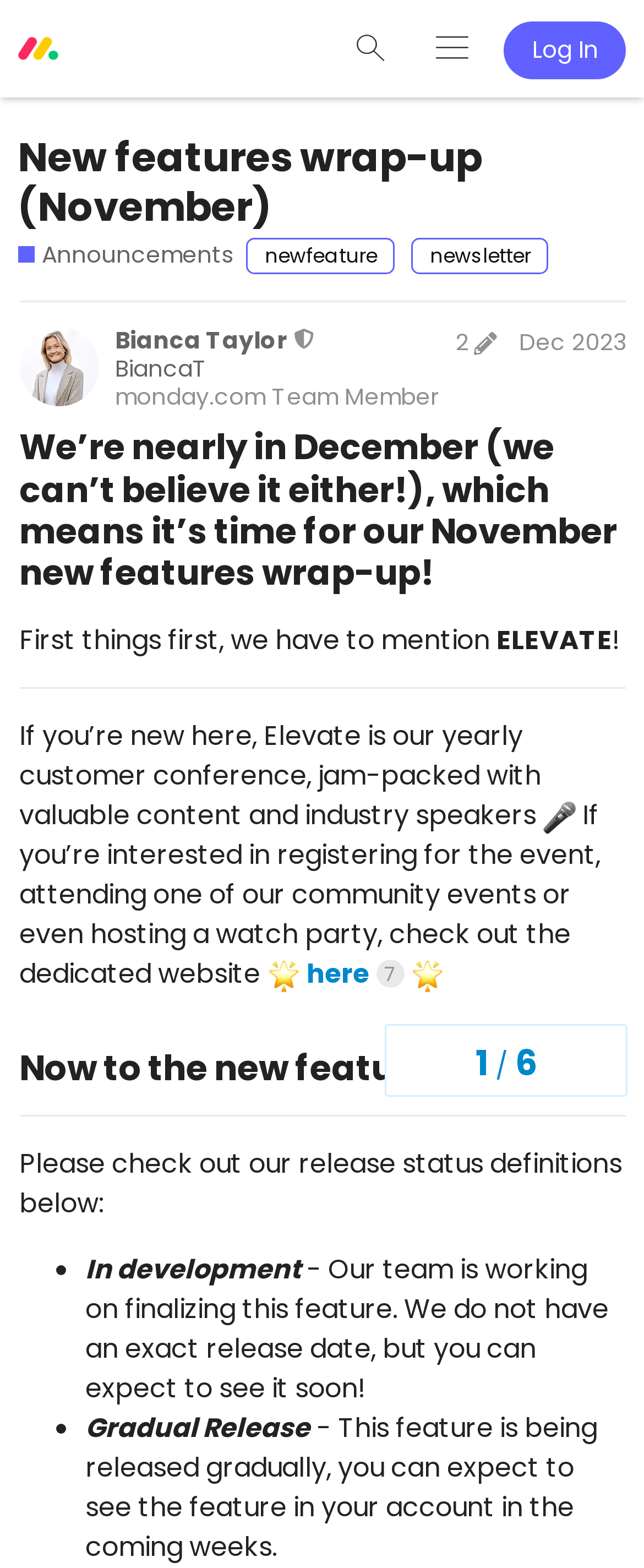Determine the heading of the webpage and extract its text content.

New features wrap-up (November)